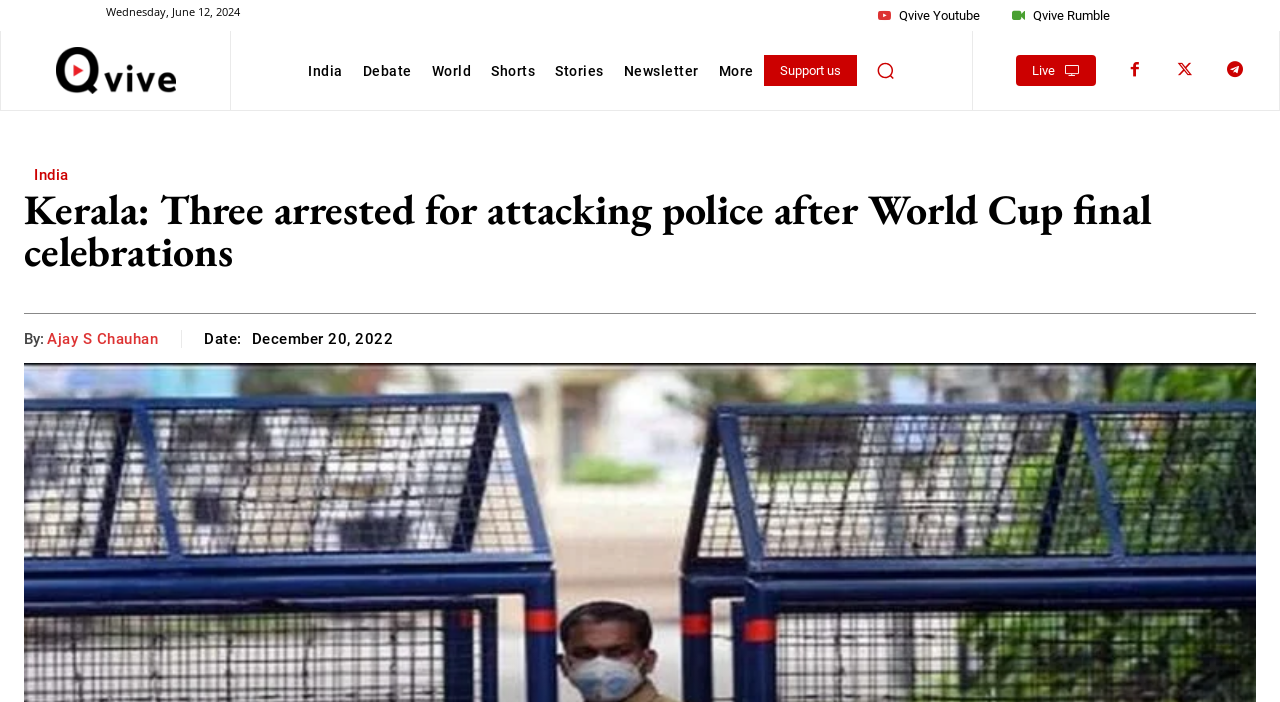Please identify the bounding box coordinates of the area that needs to be clicked to fulfill the following instruction: "Support the website."

[0.597, 0.079, 0.669, 0.123]